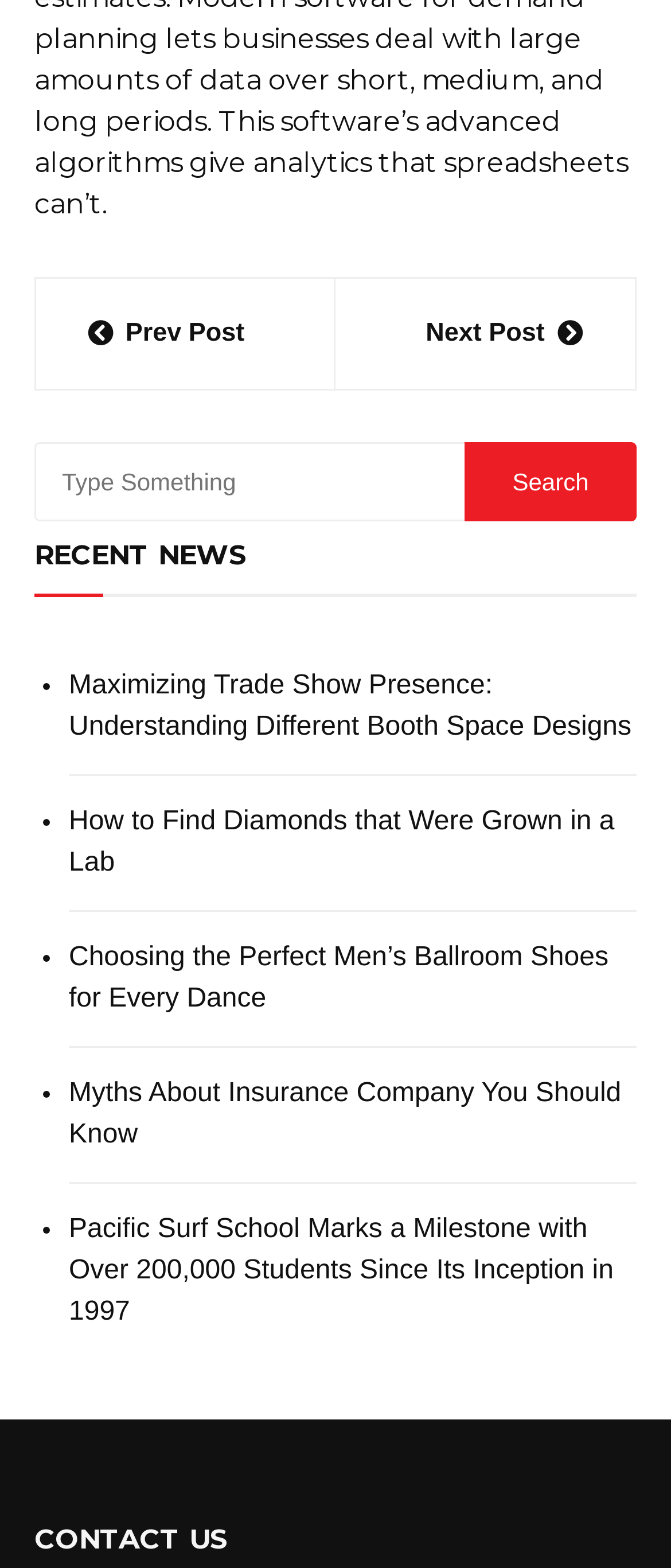Determine the bounding box for the HTML element described here: "Prev Post". The coordinates should be given as [left, top, right, bottom] with each number being a float between 0 and 1.

[0.131, 0.146, 0.421, 0.173]